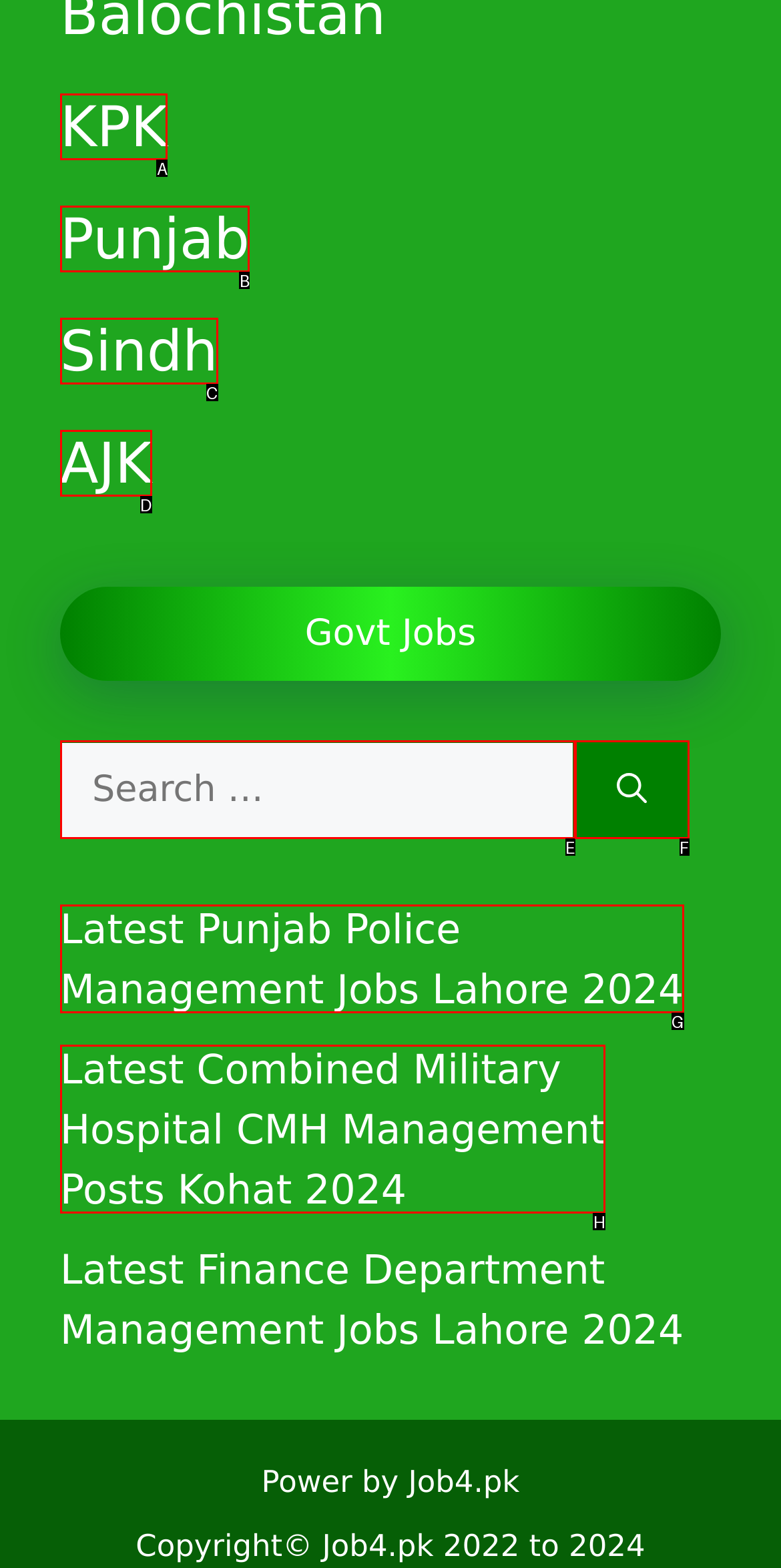Please select the letter of the HTML element that fits the description: parent_node: Search for: aria-label="Search". Answer with the option's letter directly.

F